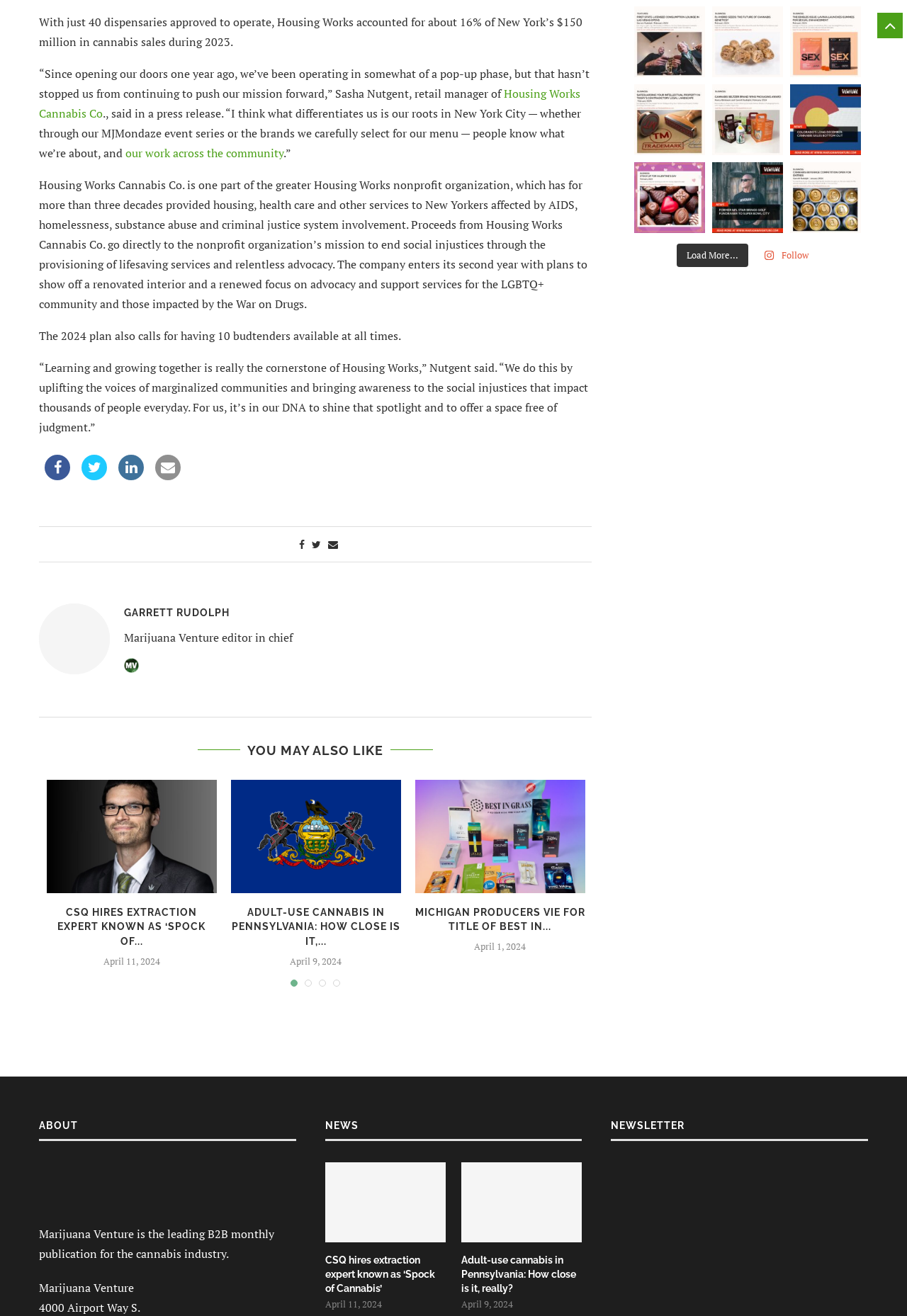Pinpoint the bounding box coordinates of the area that should be clicked to complete the following instruction: "Follow Marijuana Venture". The coordinates must be given as four float numbers between 0 and 1, i.e., [left, top, right, bottom].

[0.832, 0.185, 0.902, 0.203]